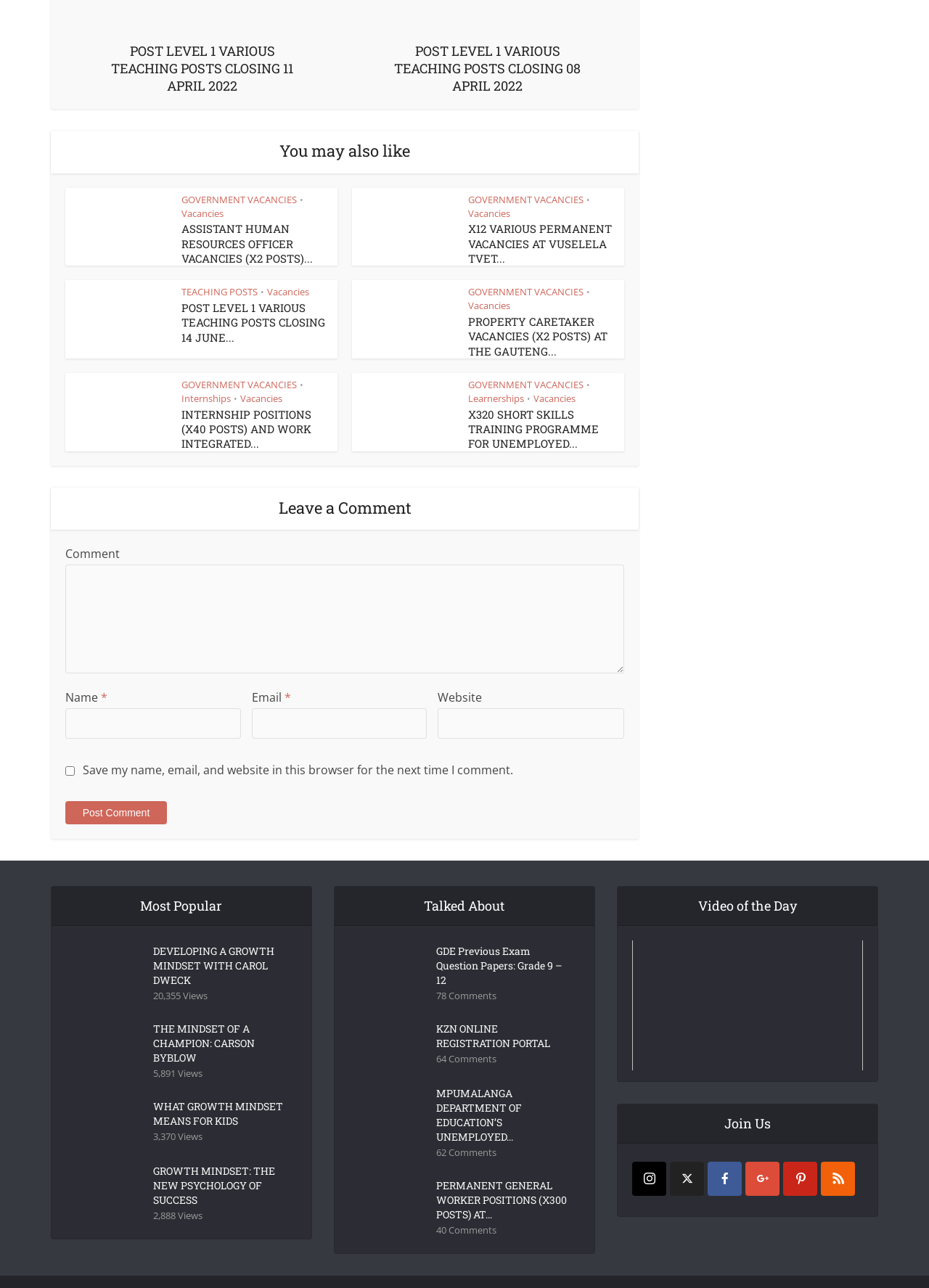Provide the bounding box coordinates of the UI element that matches the description: "rss".

[0.884, 0.902, 0.92, 0.928]